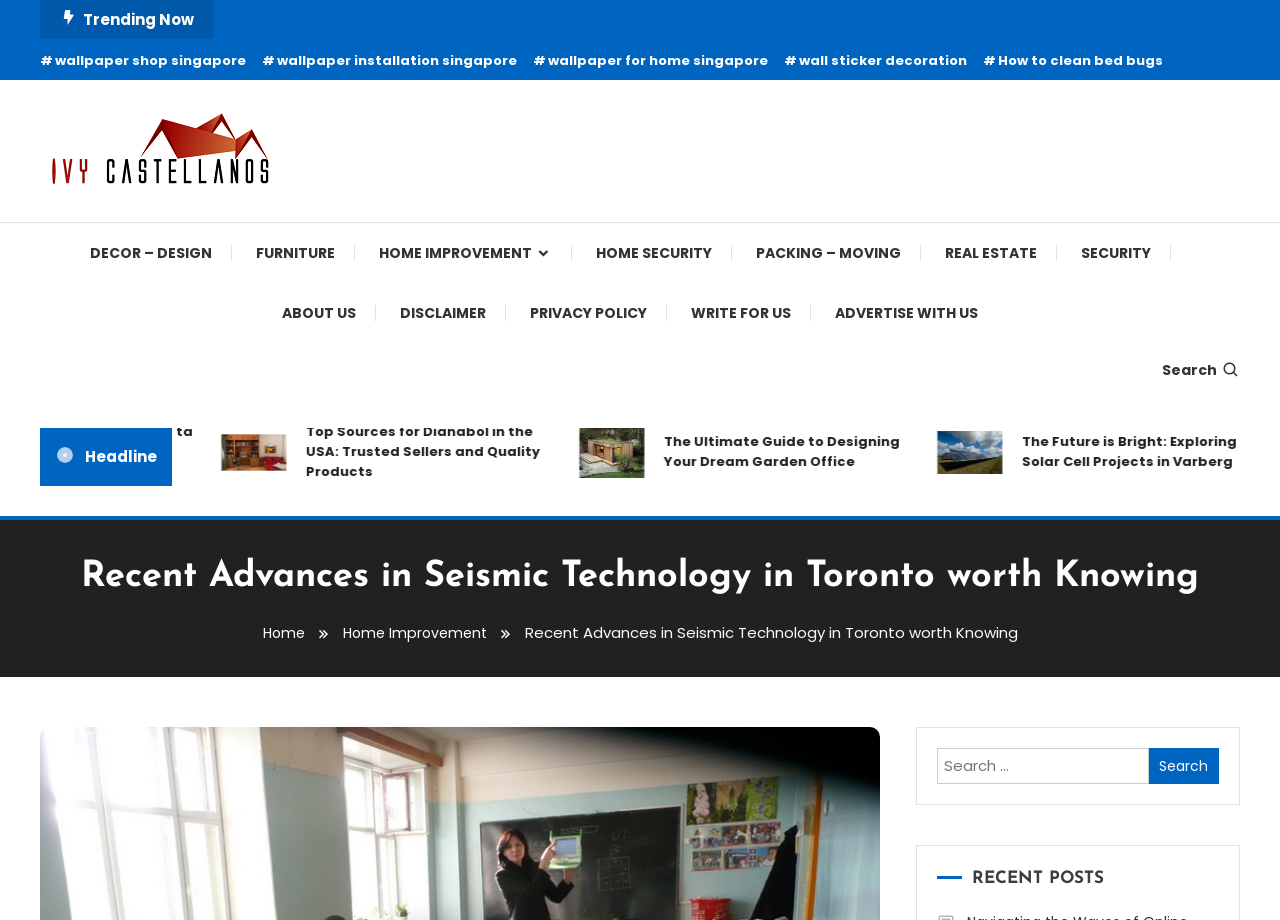Please locate the bounding box coordinates of the element that should be clicked to complete the given instruction: "Search for something".

[0.732, 0.813, 0.897, 0.852]